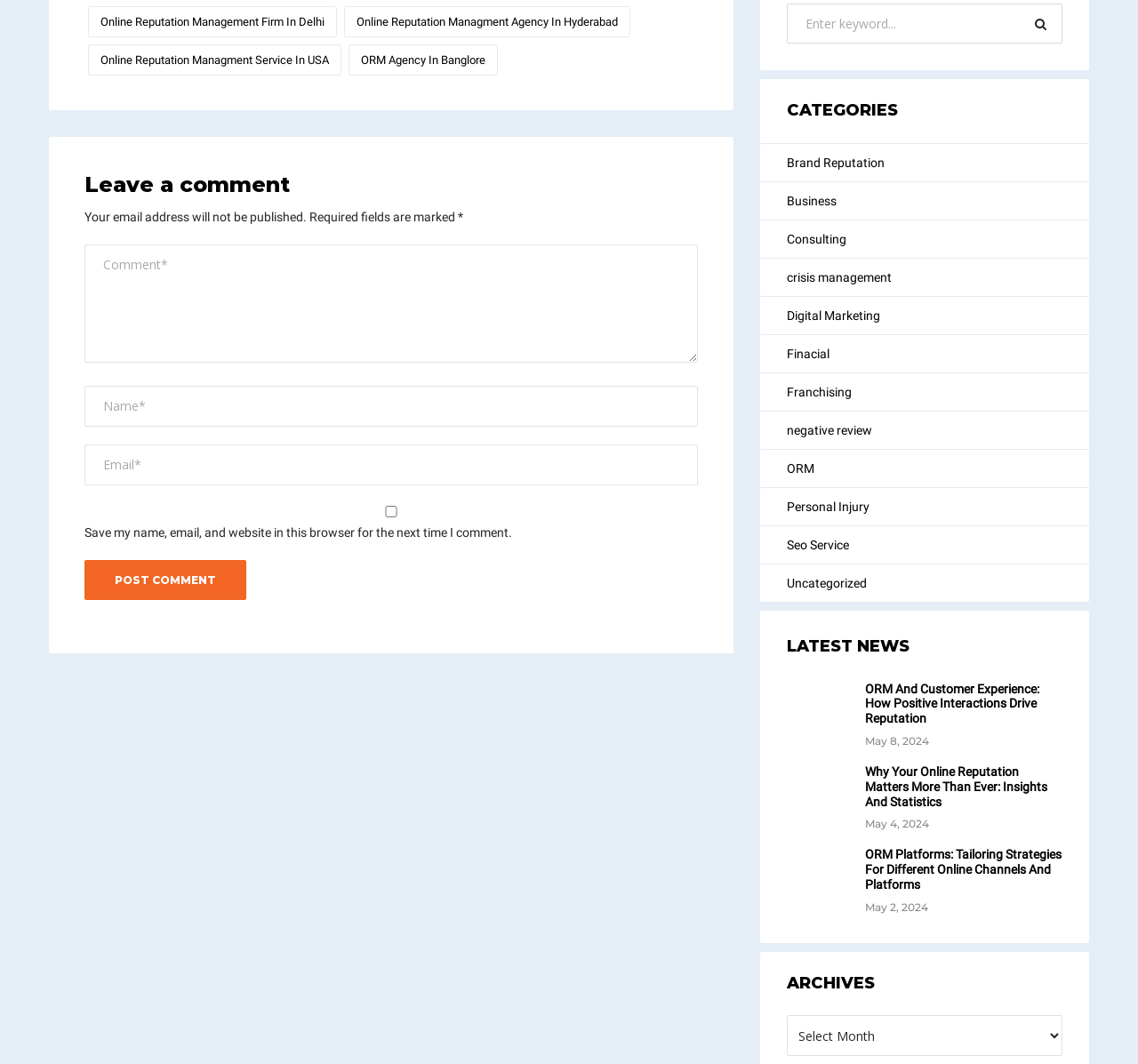Can you pinpoint the bounding box coordinates for the clickable element required for this instruction: "View ORM And Customer Experience article"? The coordinates should be four float numbers between 0 and 1, i.e., [left, top, right, bottom].

[0.691, 0.662, 0.745, 0.675]